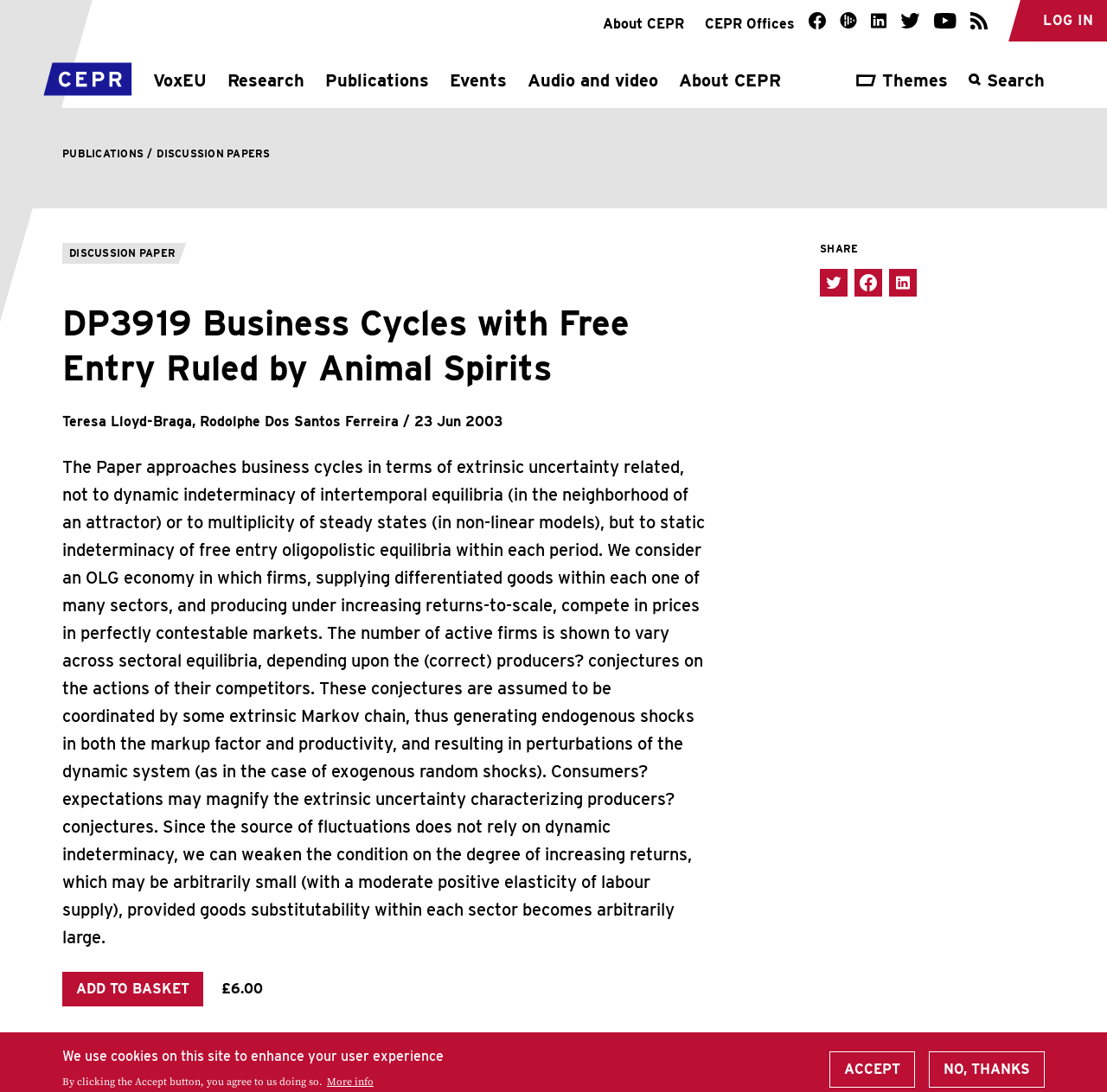Determine the bounding box coordinates of the section to be clicked to follow the instruction: "Go to the homepage". The coordinates should be given as four float numbers between 0 and 1, formatted as [left, top, right, bottom].

[0.039, 0.057, 0.12, 0.089]